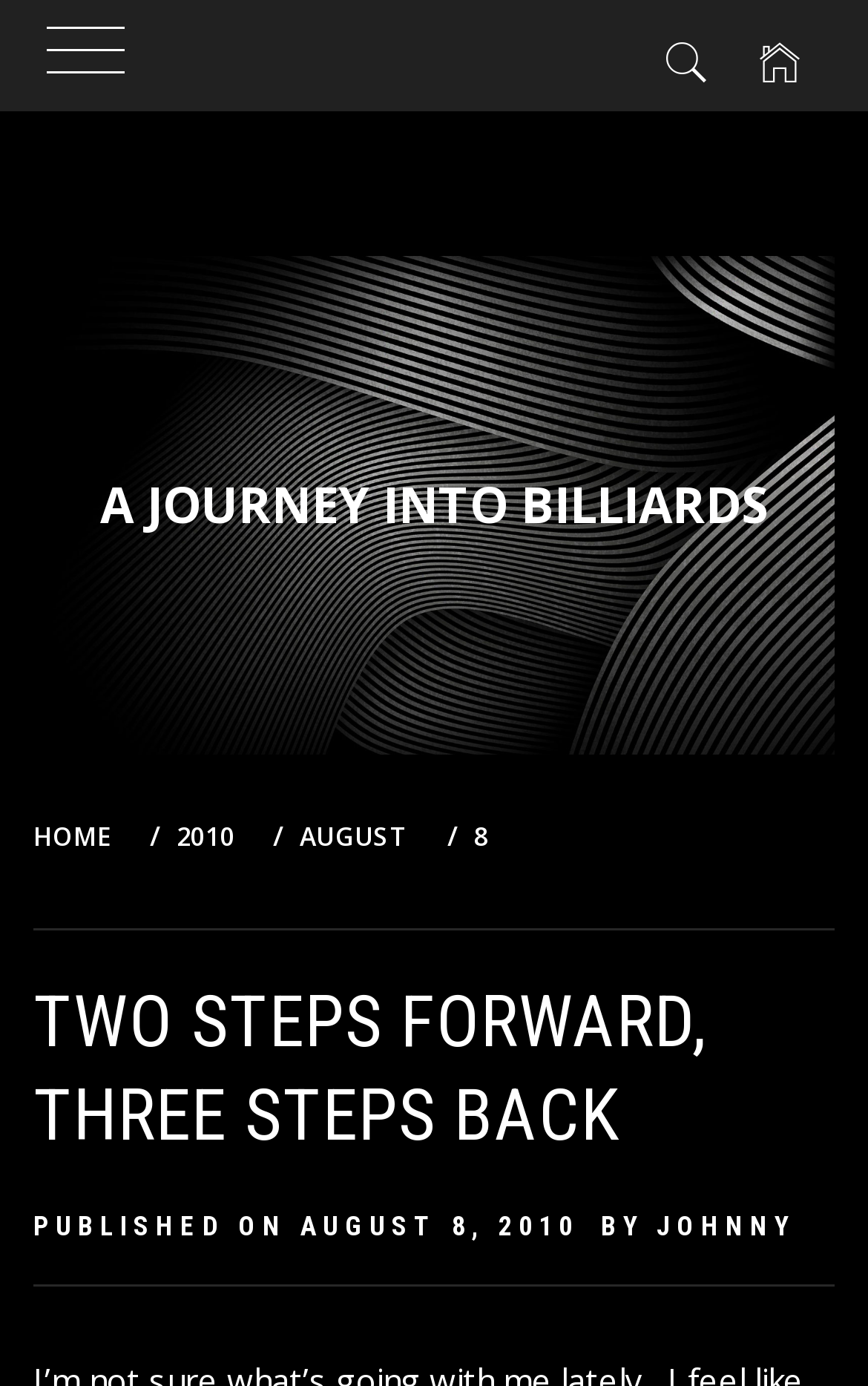Identify the bounding box coordinates of the area you need to click to perform the following instruction: "view article".

[0.115, 0.339, 0.885, 0.387]